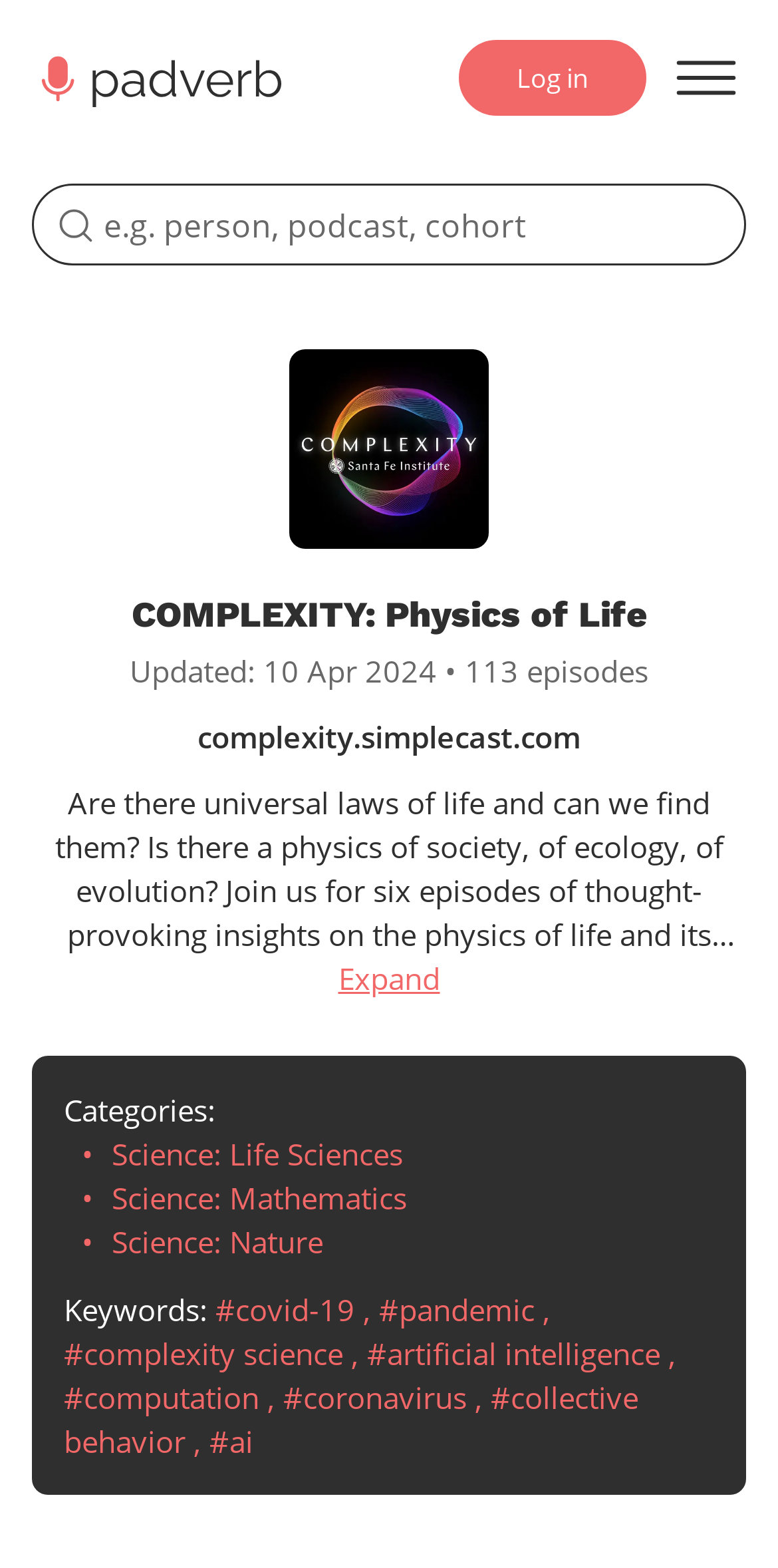Determine the bounding box coordinates of the element's region needed to click to follow the instruction: "Visit complexity.simplecast.com". Provide these coordinates as four float numbers between 0 and 1, formatted as [left, top, right, bottom].

[0.041, 0.457, 0.959, 0.482]